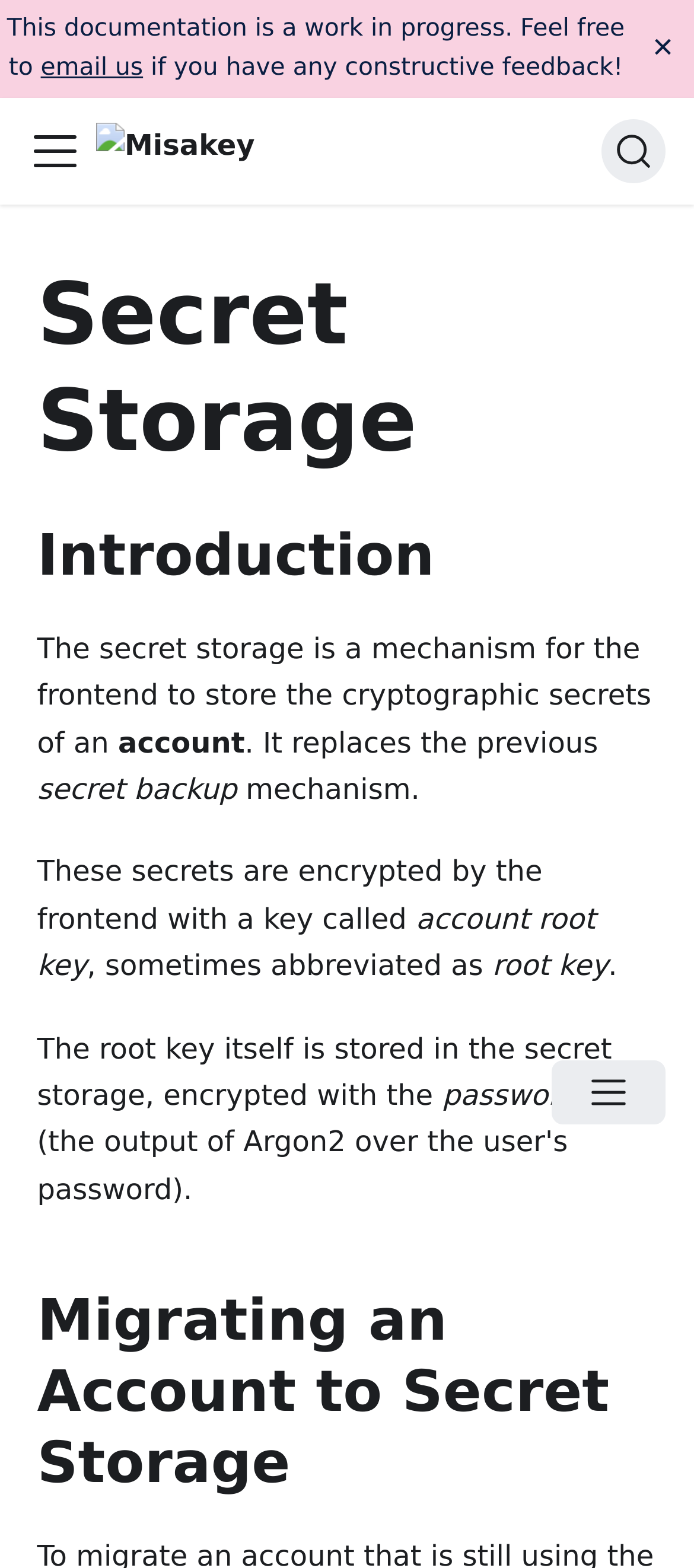Locate the bounding box coordinates of the element to click to perform the following action: 'open the menu'. The coordinates should be given as four float values between 0 and 1, in the form of [left, top, right, bottom].

[0.794, 0.677, 0.959, 0.717]